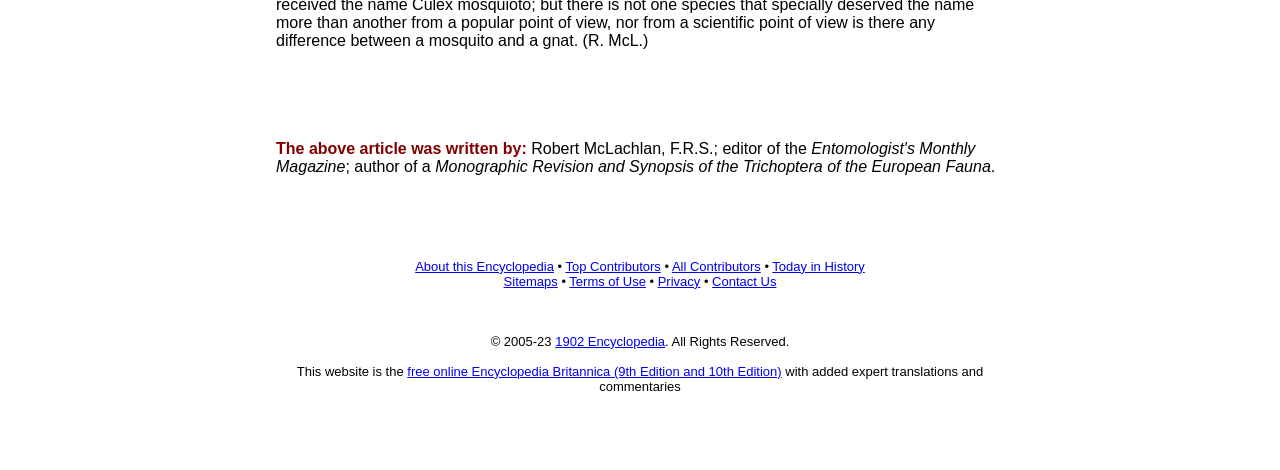Could you determine the bounding box coordinates of the clickable element to complete the instruction: "Go to Top Contributors"? Provide the coordinates as four float numbers between 0 and 1, i.e., [left, top, right, bottom].

[0.442, 0.551, 0.516, 0.583]